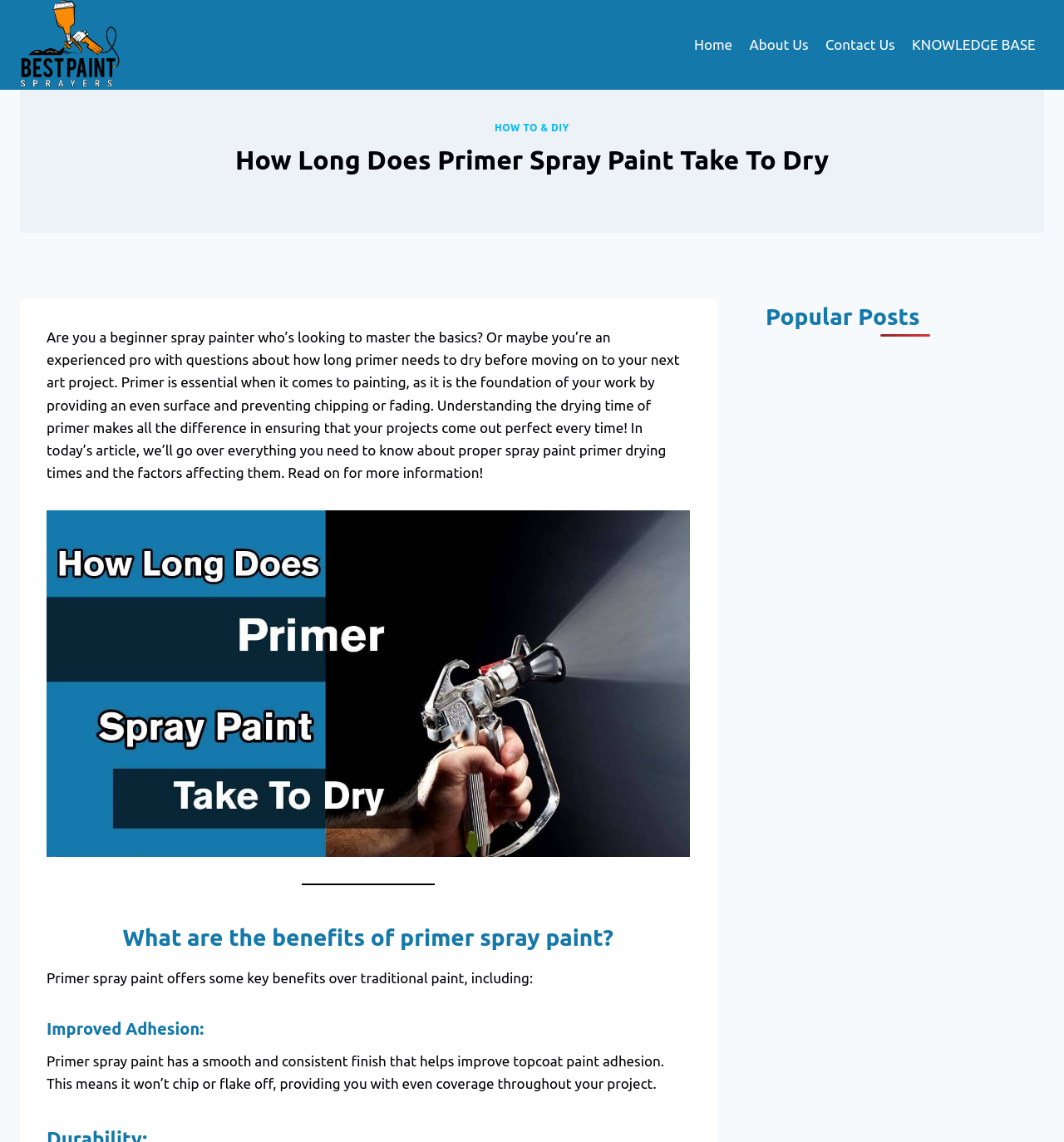Utilize the details in the image to thoroughly answer the following question: What is the topic of the article?

The webpage is focused on providing information about primer spray paint drying times, as indicated by the heading 'How Long Does Primer Spray Paint Take To Dry' and the introductory paragraph, which explains that the article will cover everything needed to know about proper spray paint primer drying times.